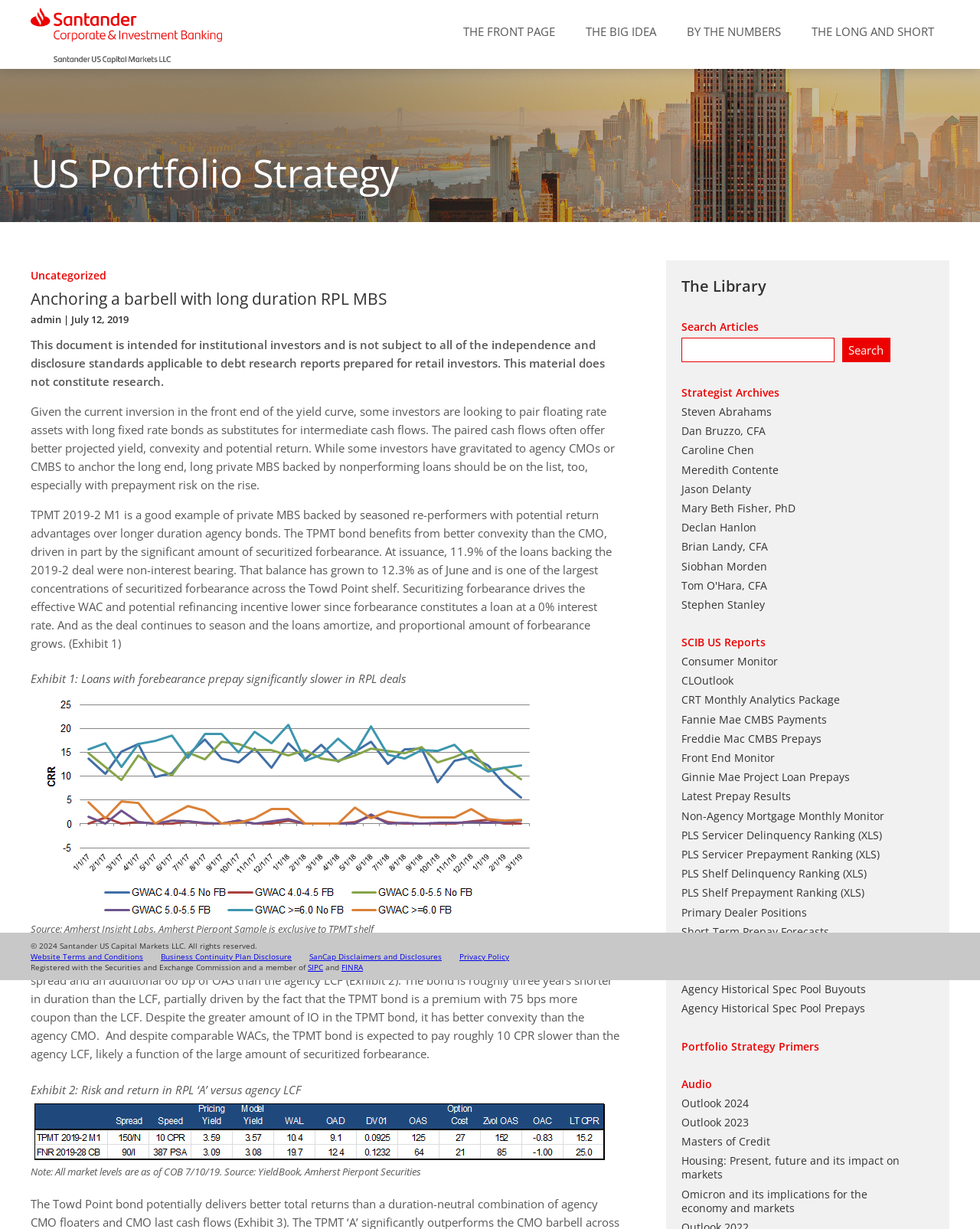Could you indicate the bounding box coordinates of the region to click in order to complete this instruction: "Click the 'Search' button".

[0.859, 0.275, 0.909, 0.295]